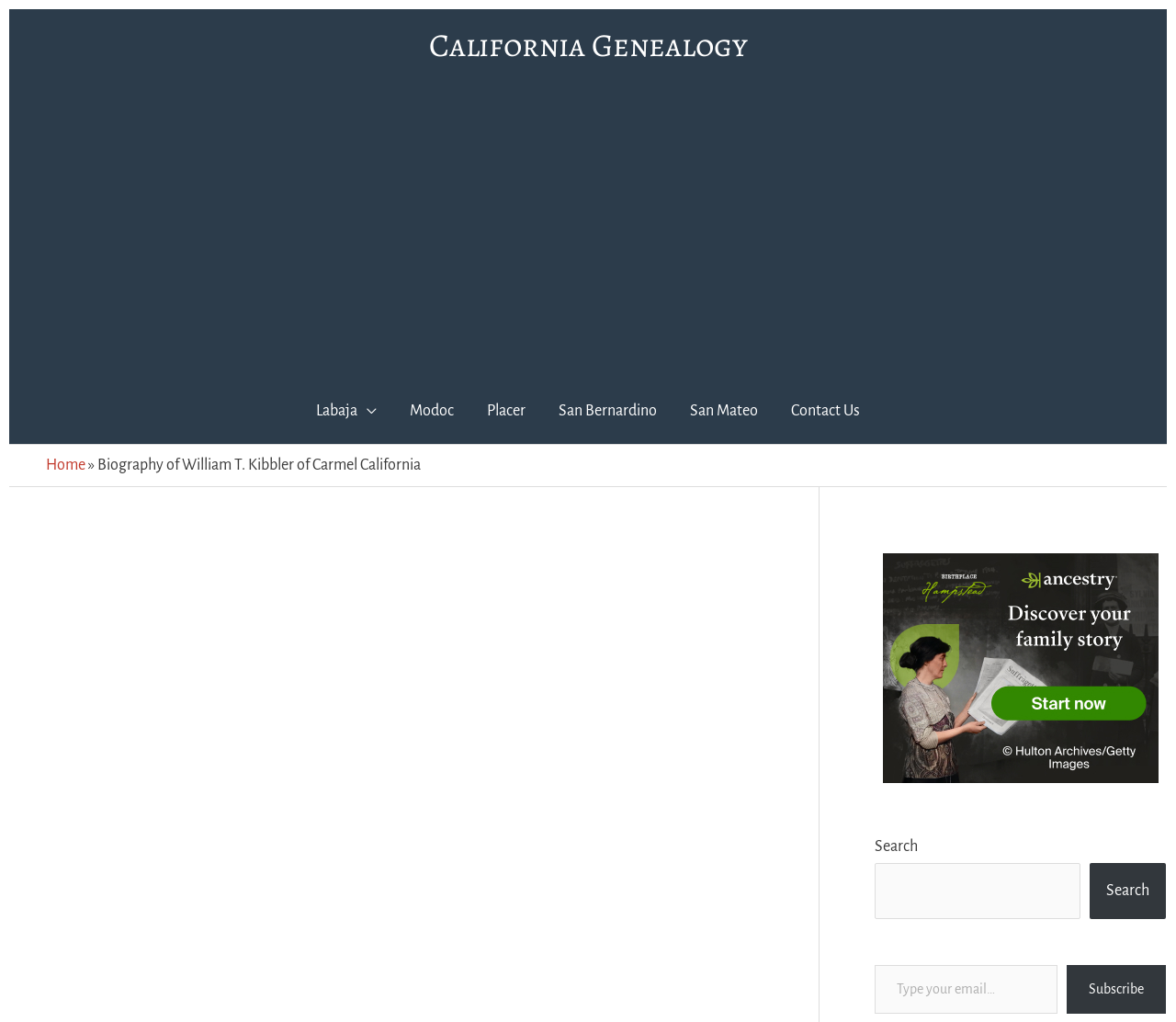Please provide the bounding box coordinates for the element that needs to be clicked to perform the instruction: "Visit the 'California Genealogy' page". The coordinates must consist of four float numbers between 0 and 1, formatted as [left, top, right, bottom].

[0.364, 0.022, 0.636, 0.066]